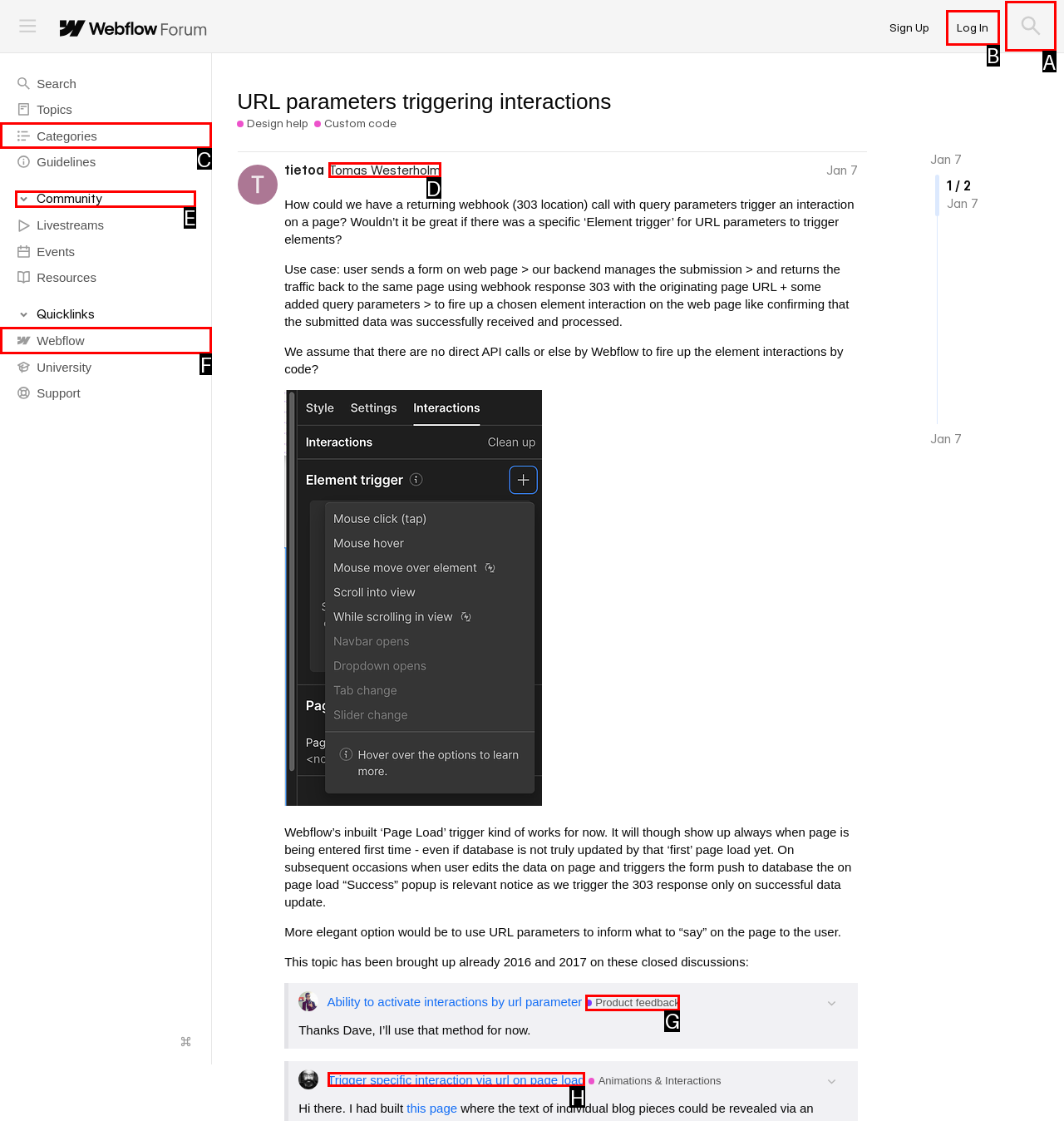Tell me which one HTML element I should click to complete the following task: Click on the 'Webflow' link Answer with the option's letter from the given choices directly.

F